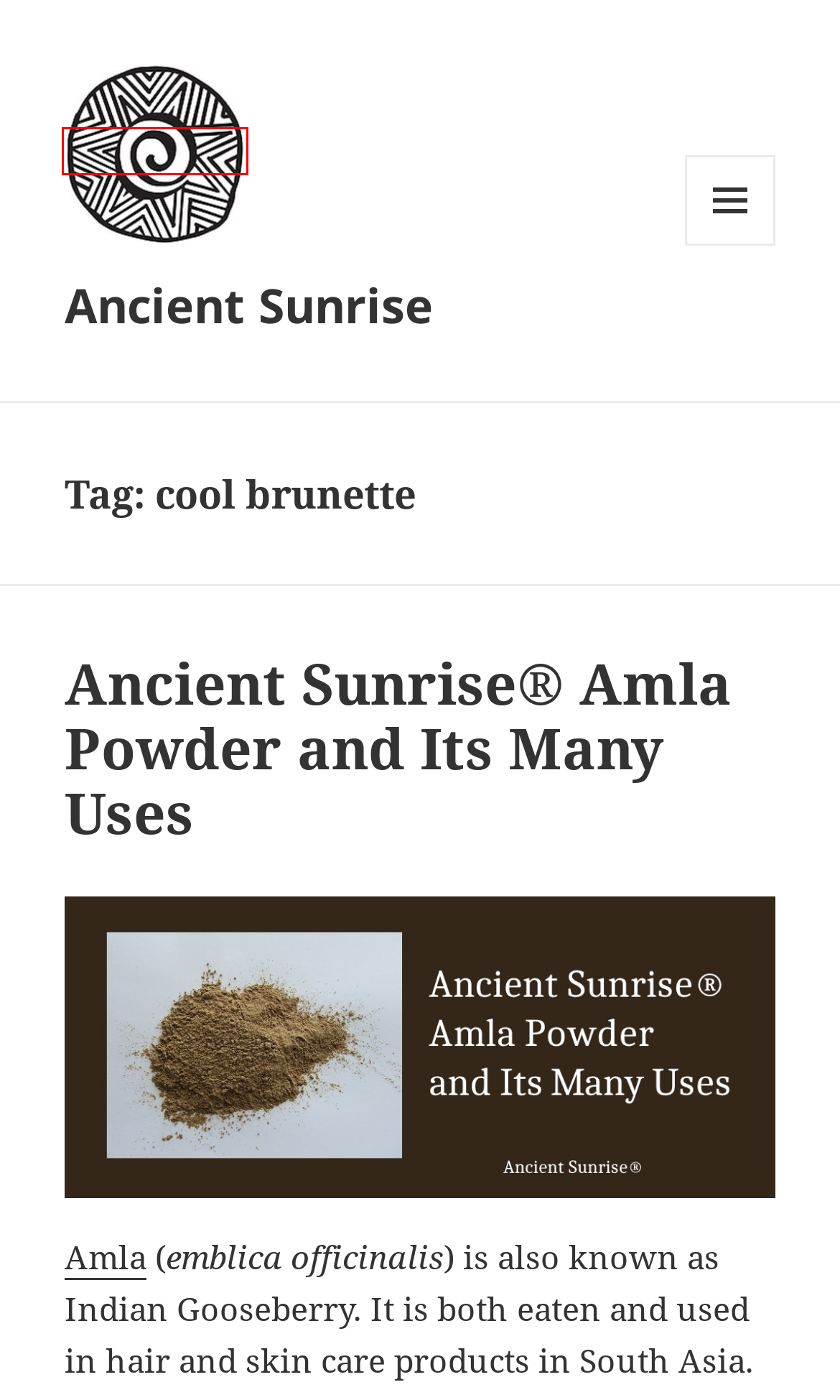You are looking at a screenshot of a webpage with a red bounding box around an element. Determine the best matching webpage description for the new webpage resulting from clicking the element in the red bounding box. Here are the descriptions:
A. Ancient Sunrise® Amla Powder and Its Many Uses
B. cool blonde Archives - Ancient Sunrise
C. cool blond Archives - Ancient Sunrise
D. Henna Archives - Ancient Sunrise
E. ash tones Archives - Ancient Sunrise
F. curls Archives - Ancient Sunrise
G. Ancient Sunrise - Hair care is self care
H. neutral tones Archives - Ancient Sunrise

G